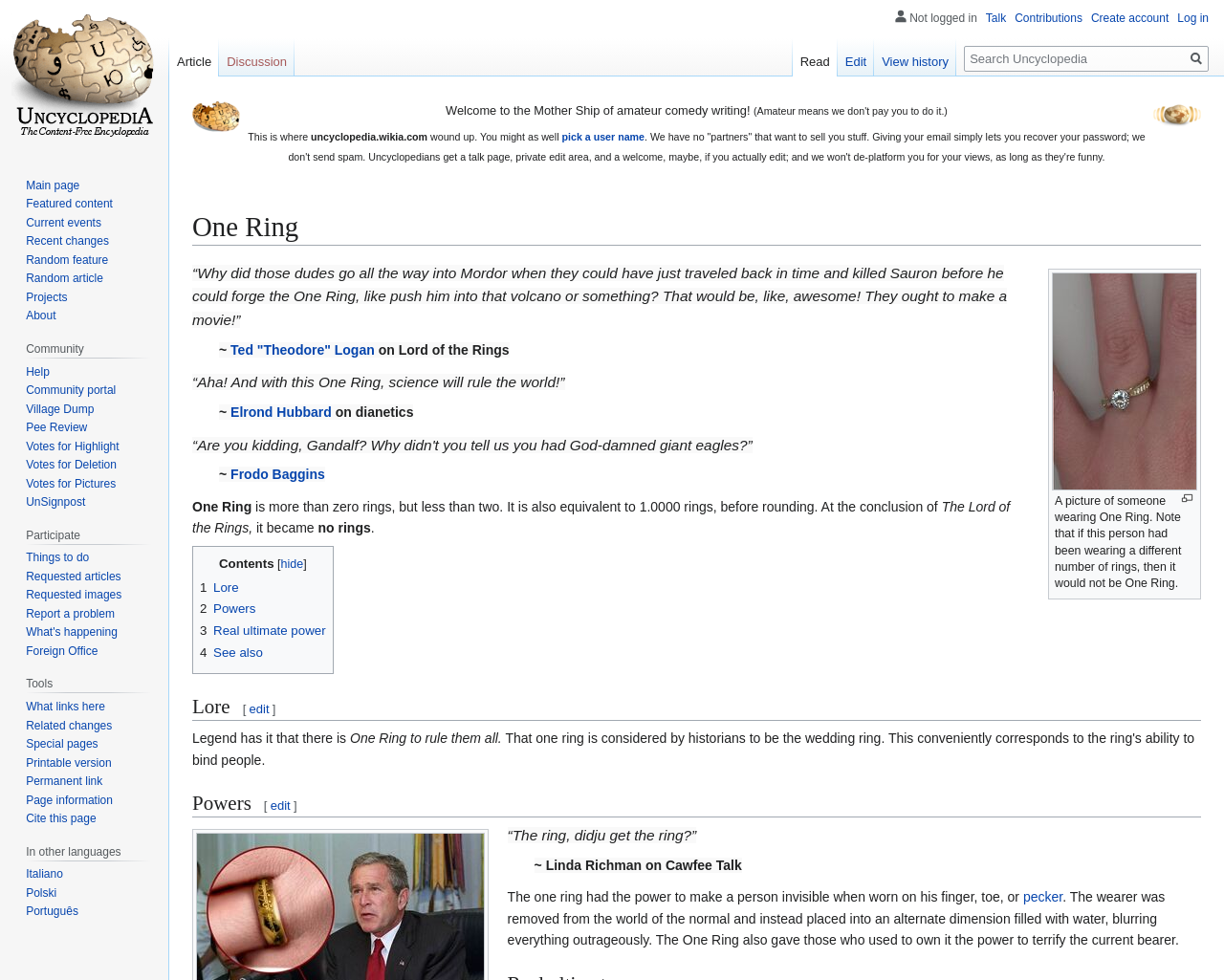Find the bounding box coordinates of the element's region that should be clicked in order to follow the given instruction: "Search for something". The coordinates should consist of four float numbers between 0 and 1, i.e., [left, top, right, bottom].

[0.788, 0.047, 0.988, 0.074]